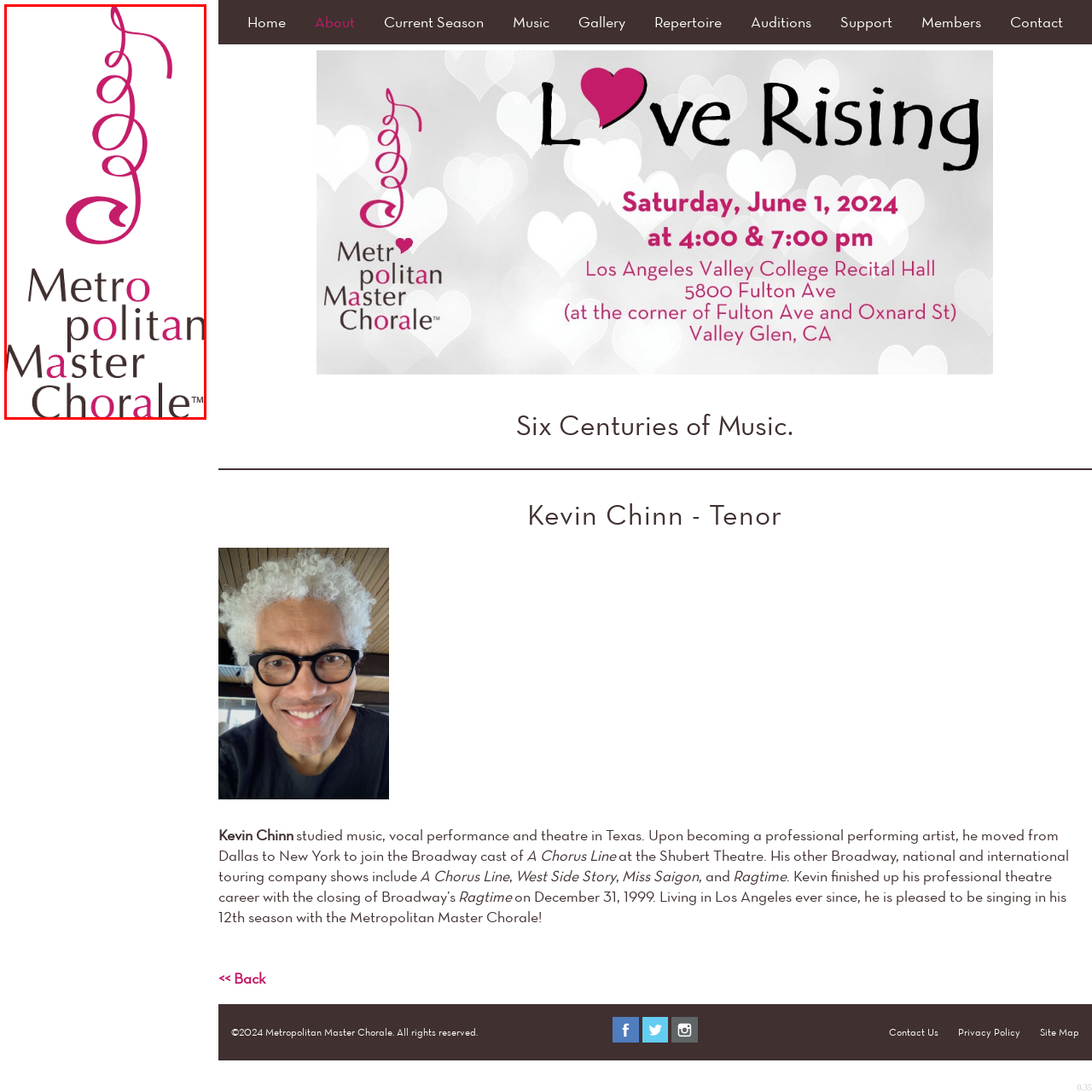Observe the image within the red outline and respond to the ensuing question with a detailed explanation based on the visual aspects of the image: 
What is above the text 'Metropolitan'?

The caption describes the logo, stating that a stylized musical note is depicted at the top, flowing into the design, which is above the text 'Metropolitan'.